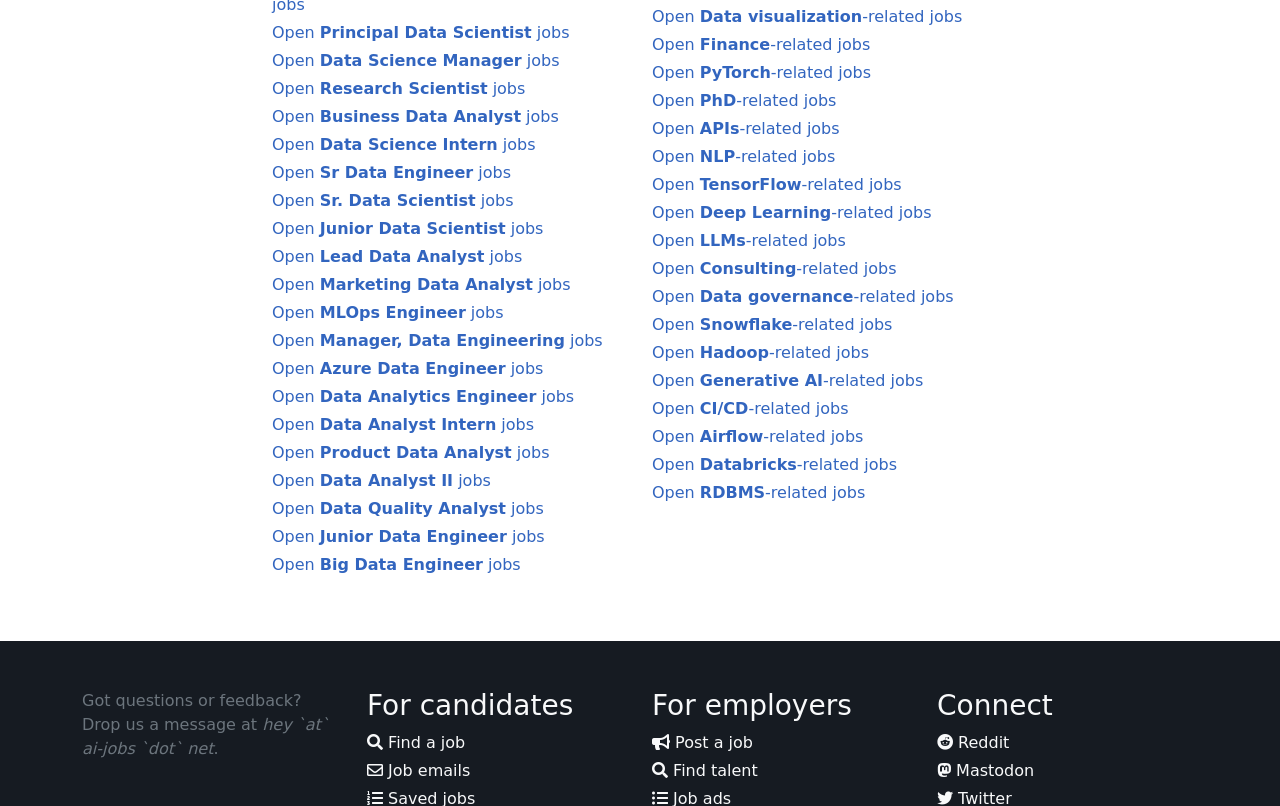Please identify the bounding box coordinates of the element that needs to be clicked to perform the following instruction: "Check Reddit".

[0.732, 0.909, 0.789, 0.932]